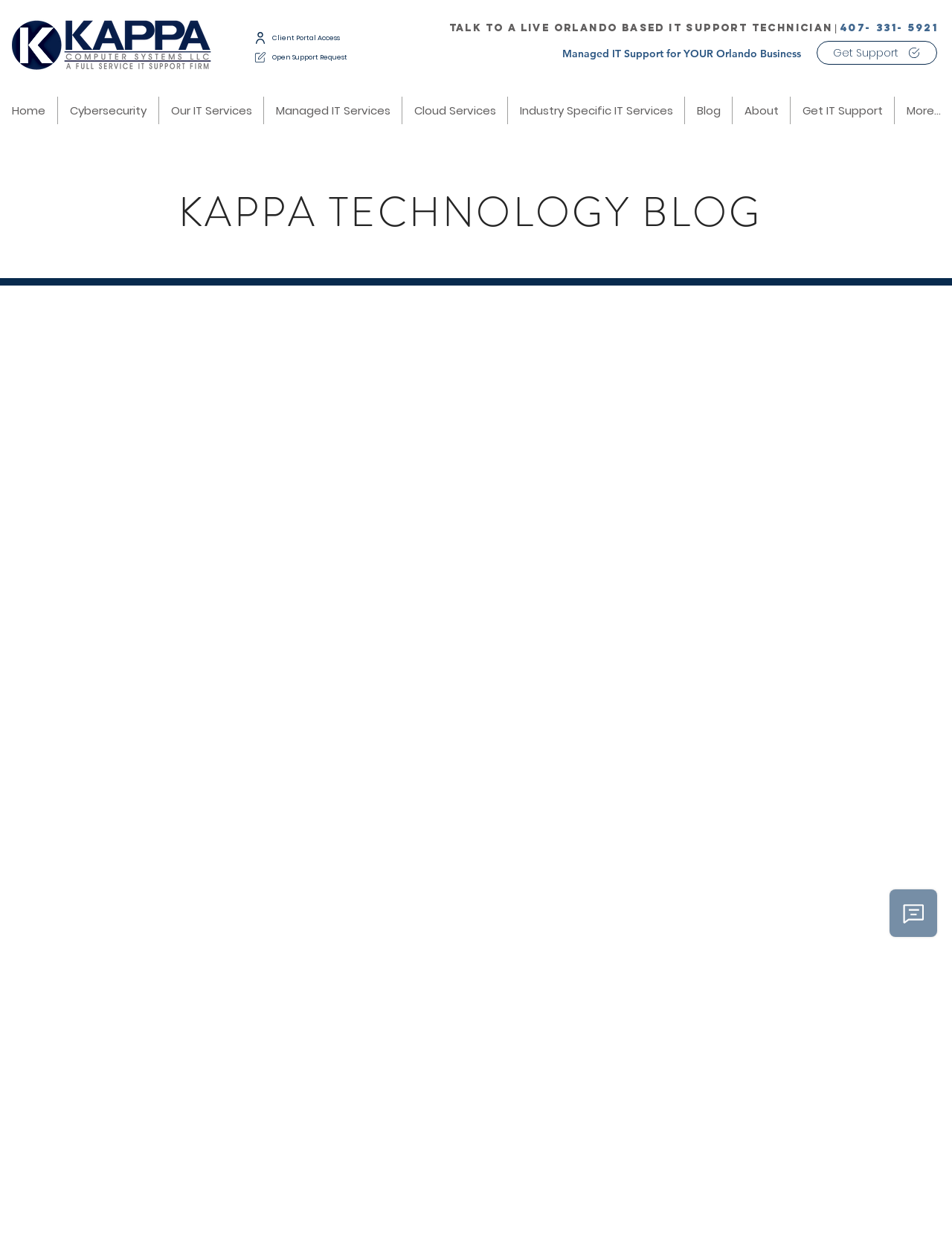What is the phone number for IT support?
Refer to the image and respond with a one-word or short-phrase answer.

407-331-5921